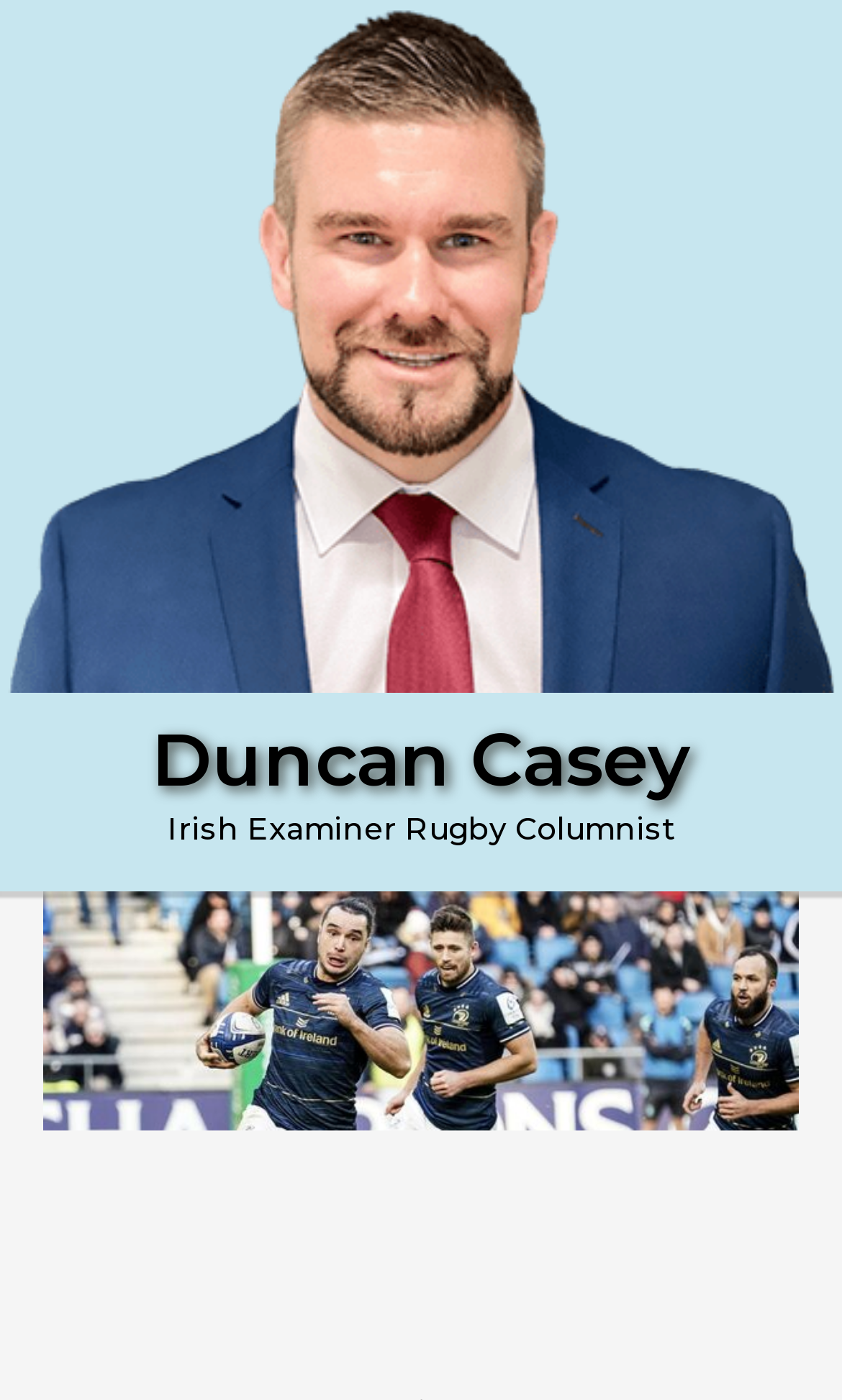Identify the bounding box for the described UI element. Provide the coordinates in (top-left x, top-left y, bottom-right x, bottom-right y) format with values ranging from 0 to 1: Duncan Casey

[0.179, 0.51, 0.821, 0.575]